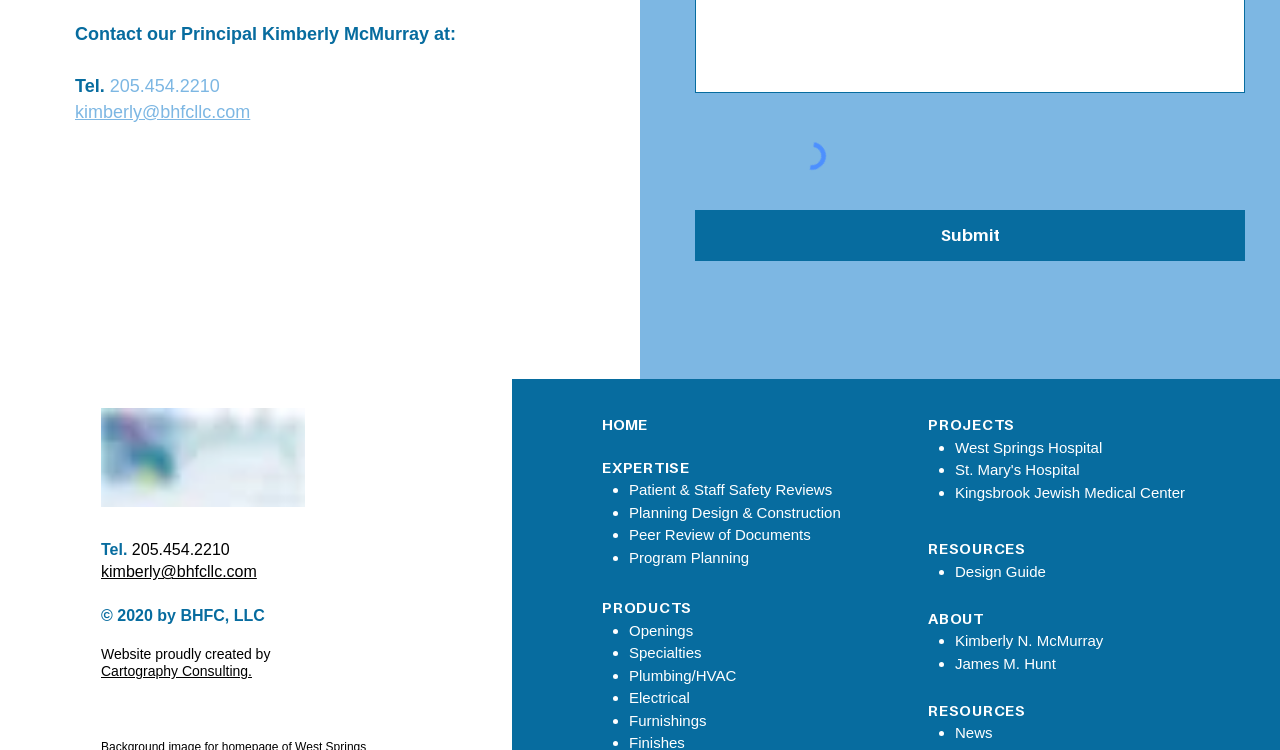Please locate the bounding box coordinates for the element that should be clicked to achieve the following instruction: "Visit the home page". Ensure the coordinates are given as four float numbers between 0 and 1, i.e., [left, top, right, bottom].

[0.47, 0.555, 0.505, 0.579]